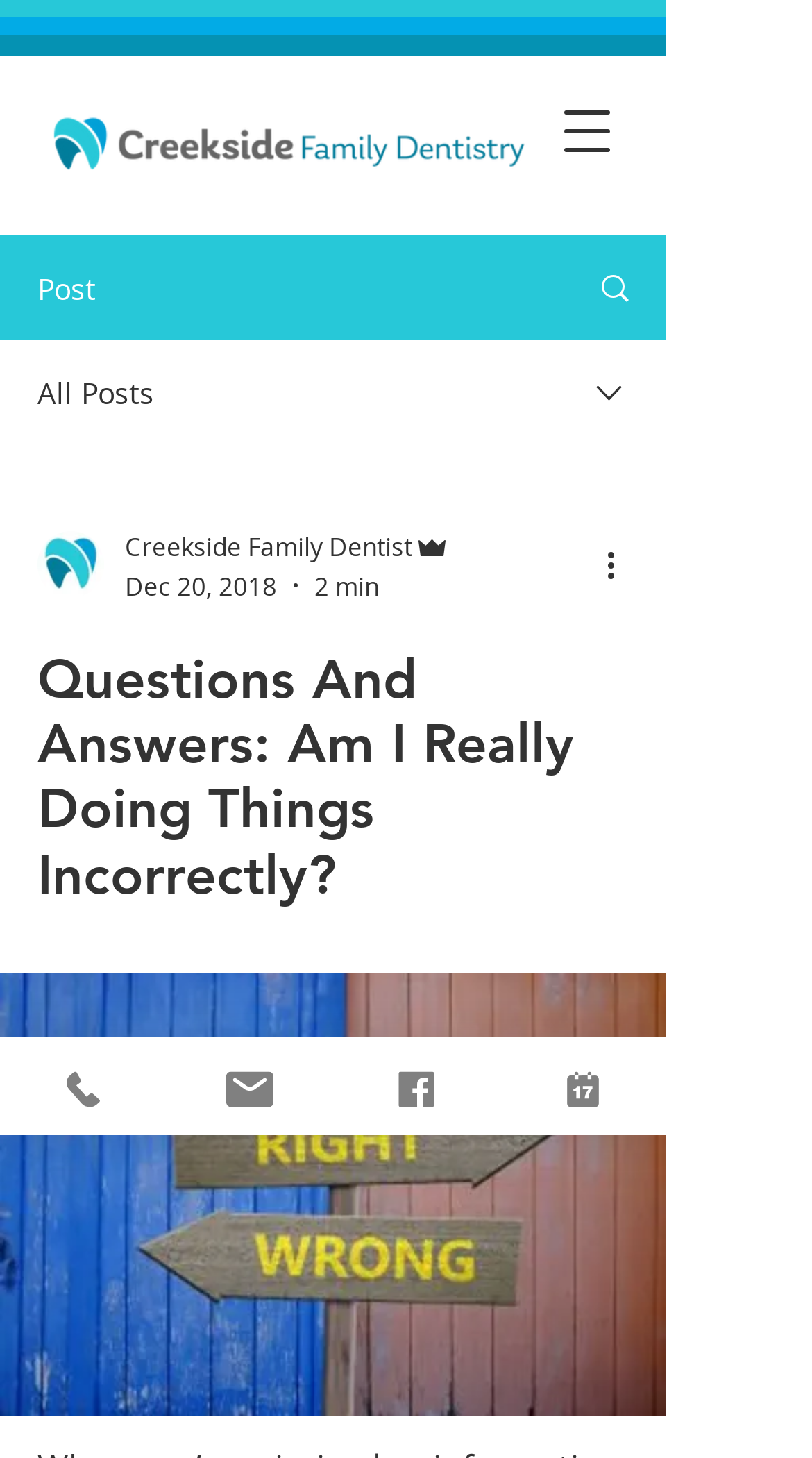Respond to the question below with a concise word or phrase:
How many social media links are there?

1